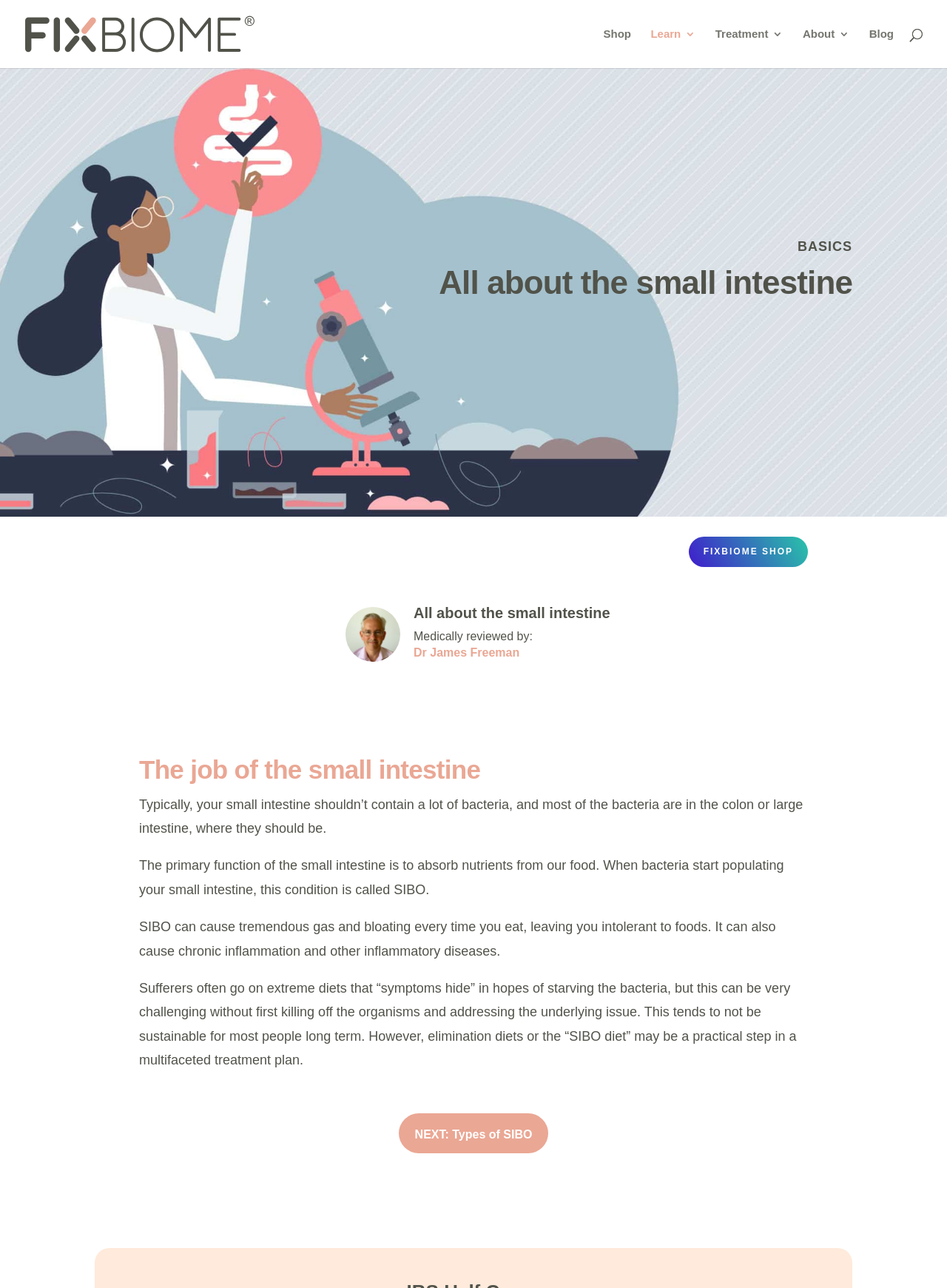What is SIBO?
Give a single word or phrase answer based on the content of the image.

bacteria in small intestine